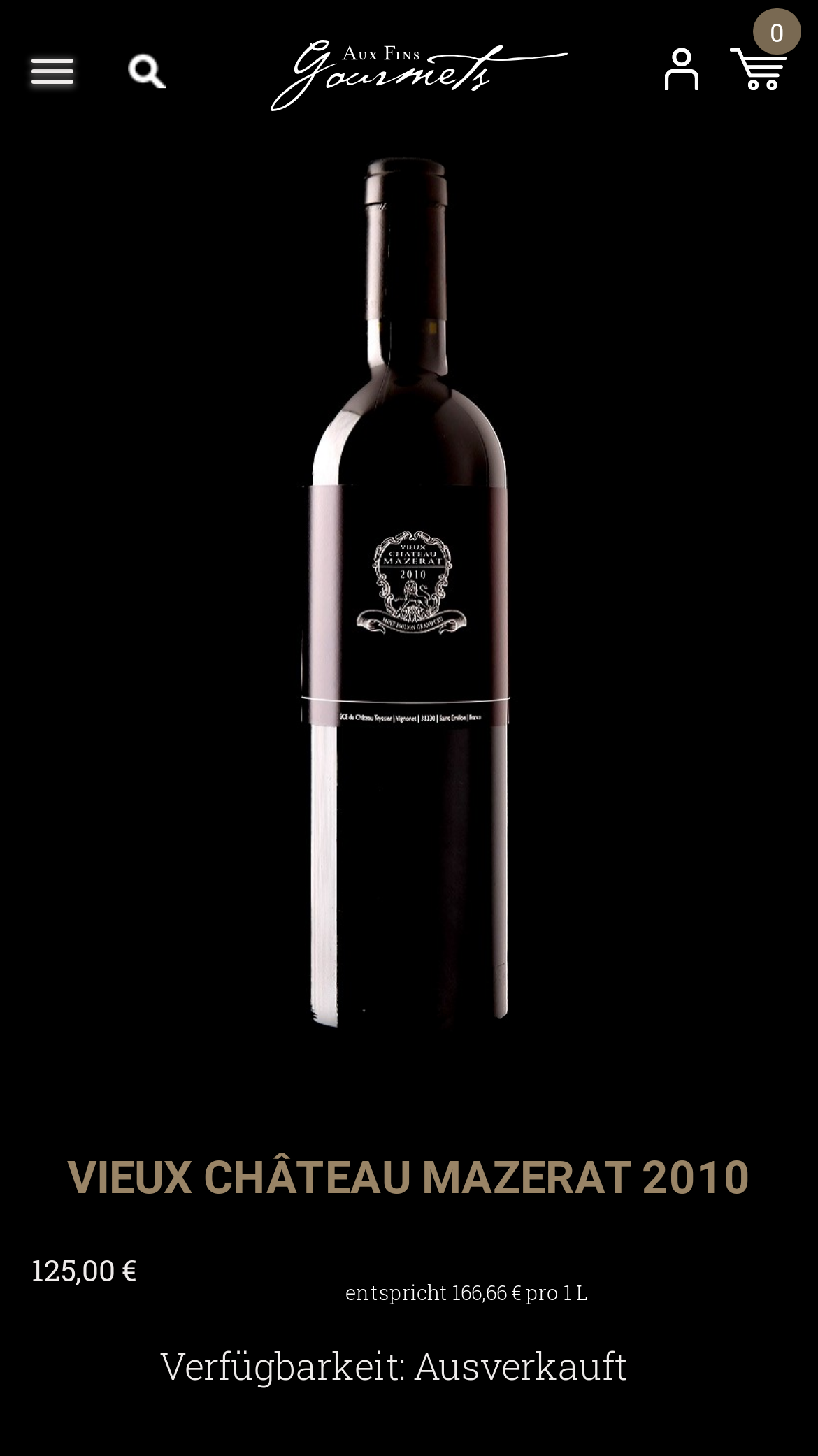Kindly respond to the following question with a single word or a brief phrase: 
What is the name of the wine estate that produces Vieux Château Mazerat 2010?

Vieux Château Mazerat